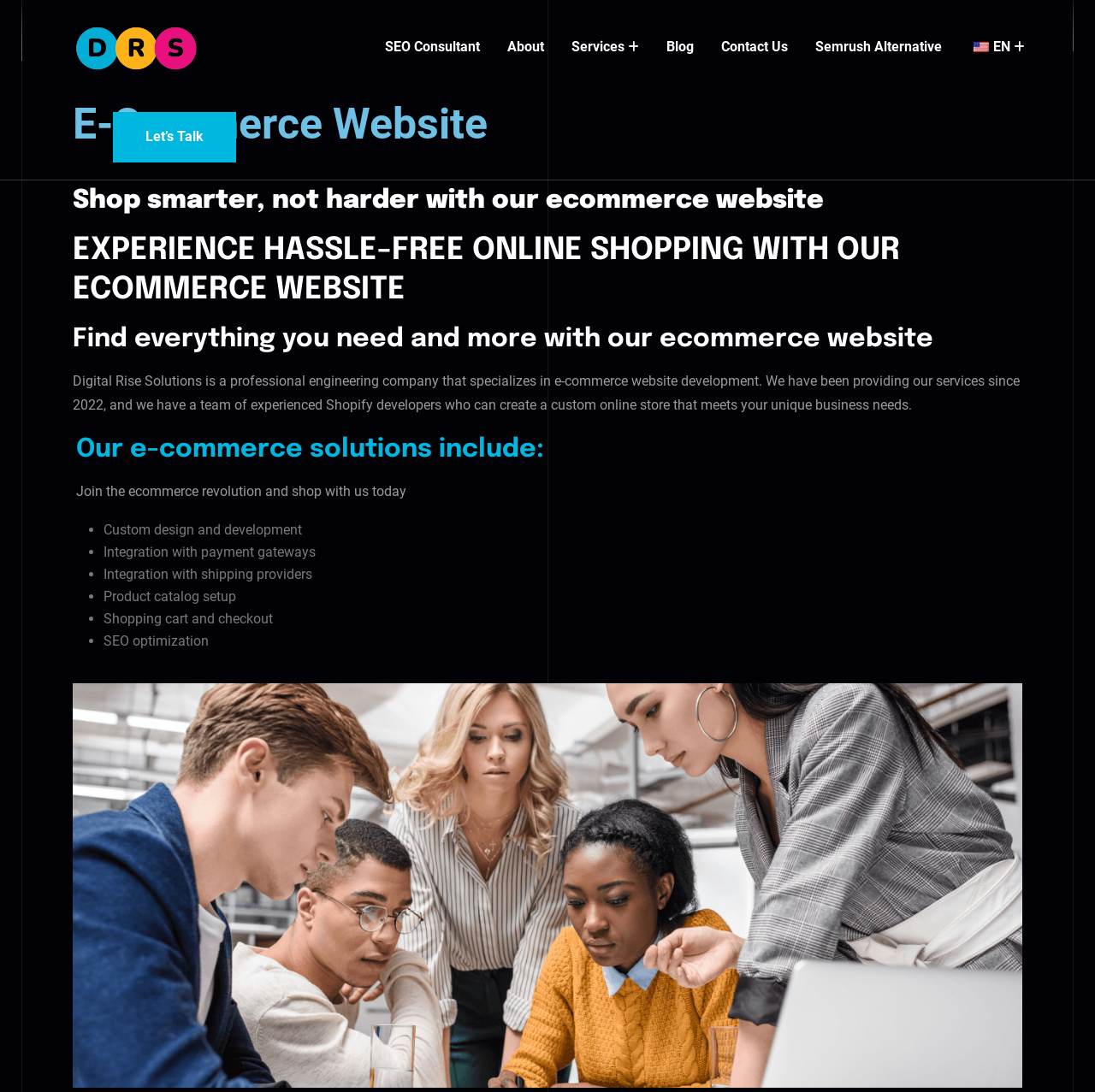Find the bounding box coordinates of the area to click in order to follow the instruction: "Learn more about 'Semrush Alternative'".

[0.745, 0.0, 0.86, 0.086]